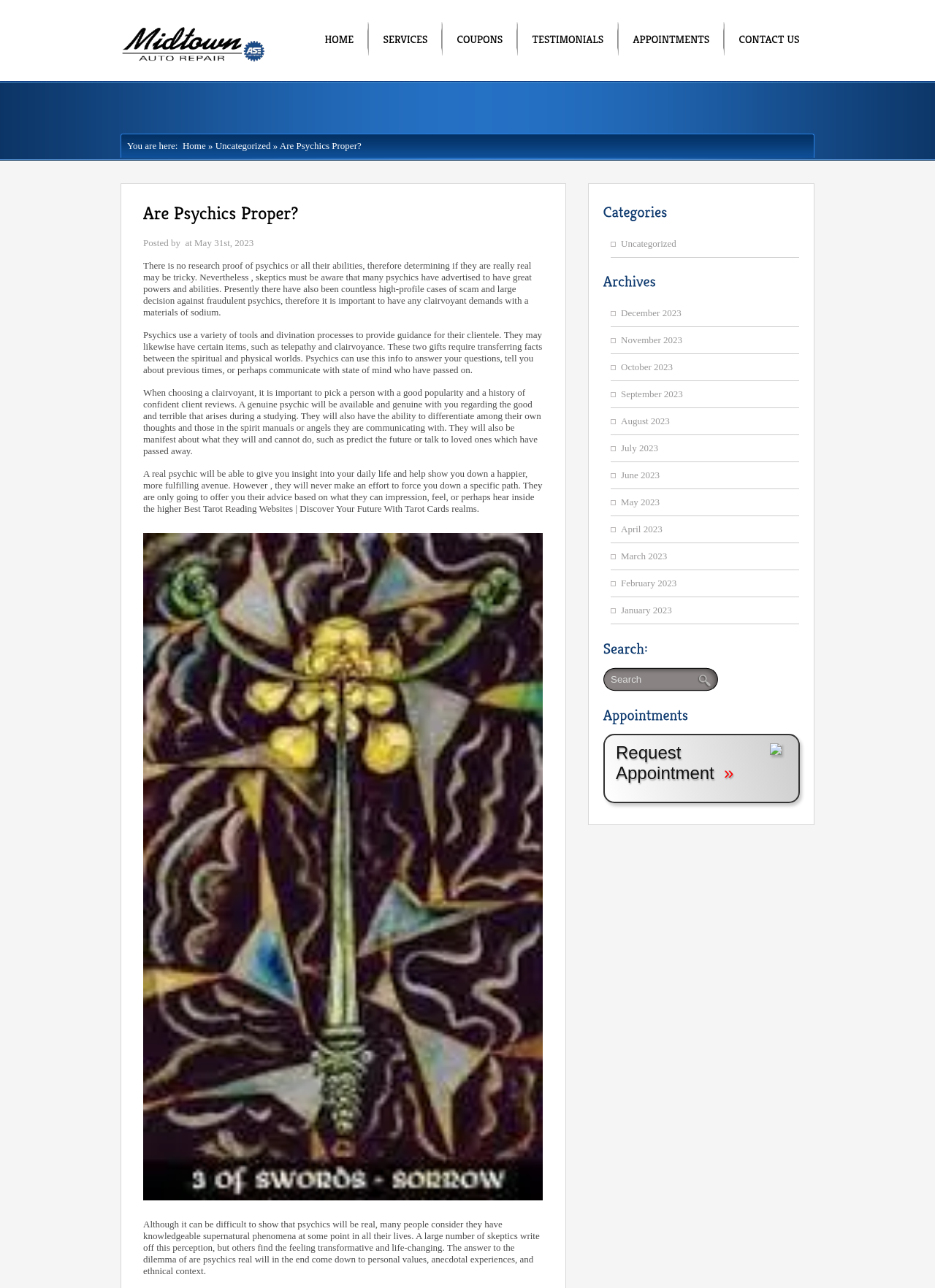How many categories are listed on the webpage?
Answer the question with a single word or phrase derived from the image.

1